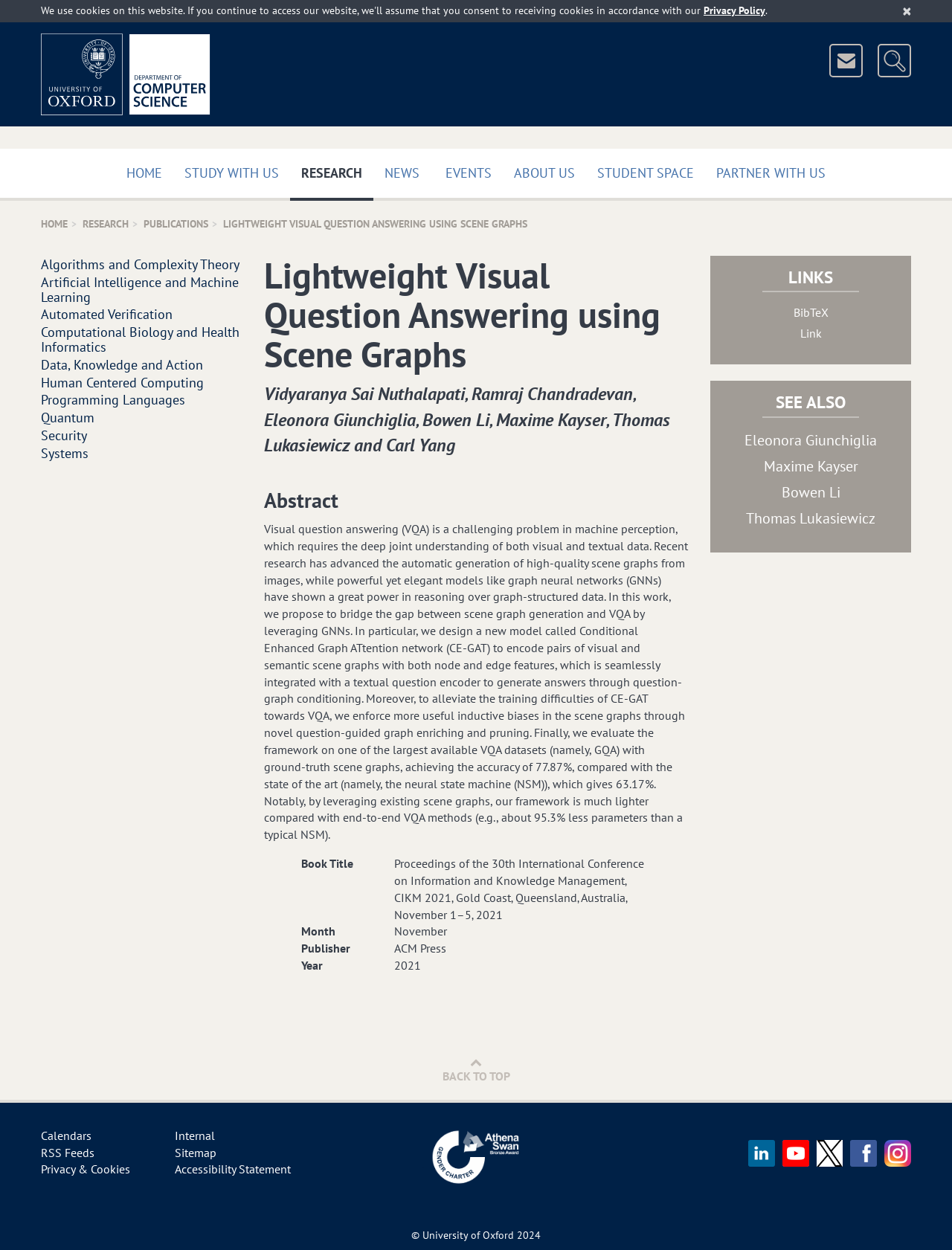Please specify the bounding box coordinates of the clickable region to carry out the following instruction: "Click the 'Eleonora Giunchiglia' link". The coordinates should be four float numbers between 0 and 1, in the format [left, top, right, bottom].

[0.782, 0.344, 0.921, 0.36]